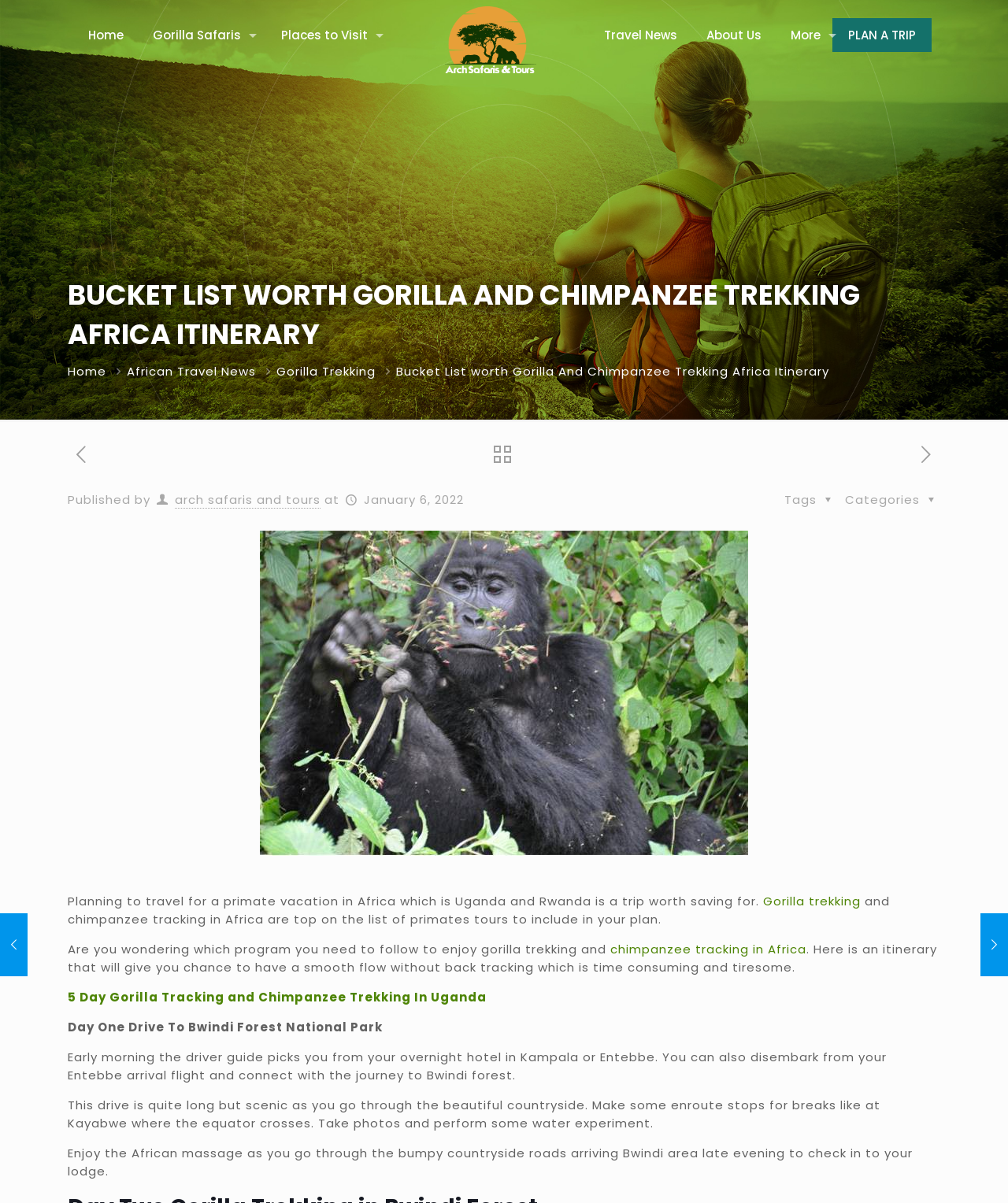What is the main activity described in the webpage?
Refer to the screenshot and deliver a thorough answer to the question presented.

The main activity described in the webpage is gorilla trekking and chimpanzee tracking, which is evident from the text 'Planning to travel for a primate vacation in Africa...' and the links and images related to gorilla trekking and chimpanzee tracking.